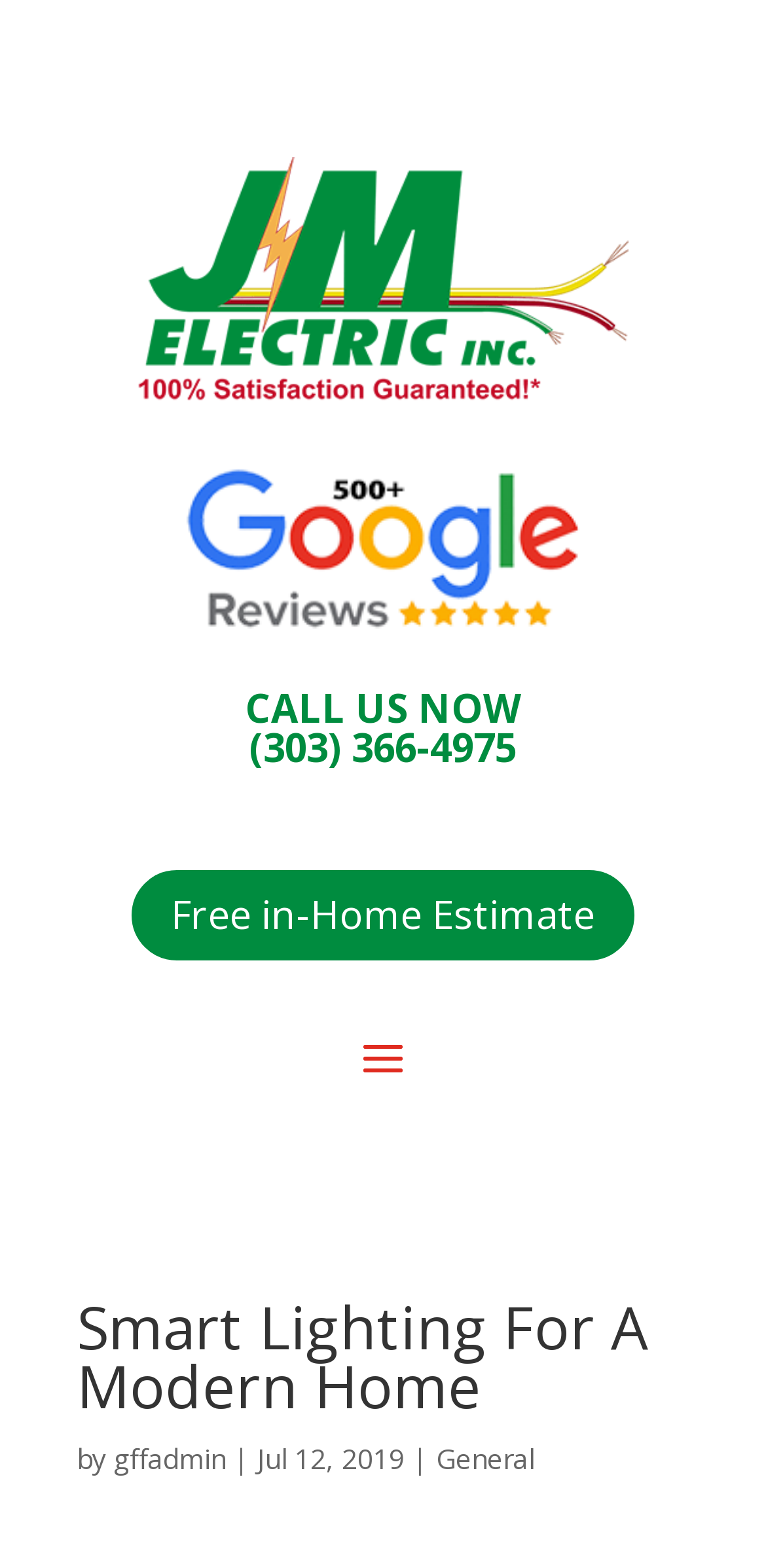What is the name of the author of the article about smart lighting?
Use the image to give a comprehensive and detailed response to the question.

I found the author's name by looking at the static text 'by' followed by the link 'gffadmin', which suggests that gffadmin is the author of the article.